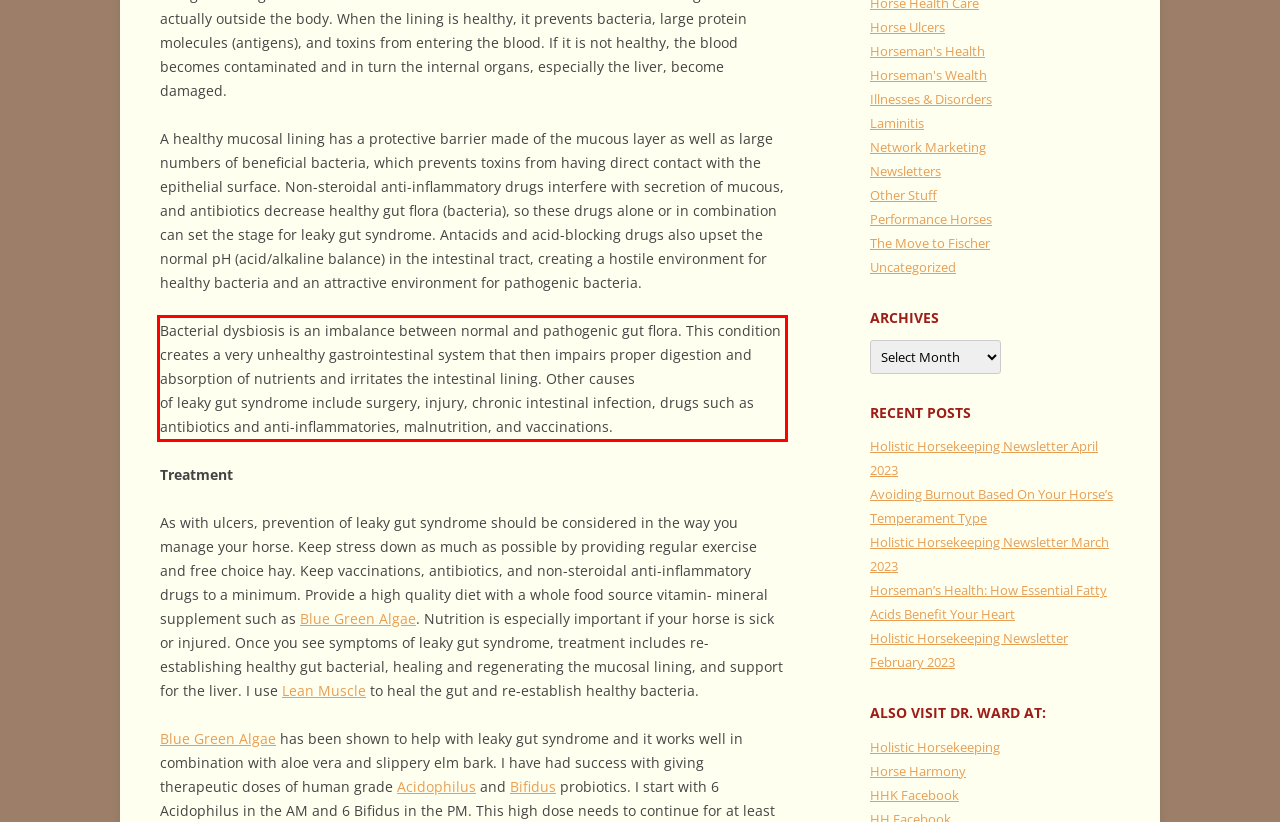Please identify the text within the red rectangular bounding box in the provided webpage screenshot.

Bacterial dysbiosis is an imbalance between normal and pathogenic gut flora. This condition creates a very unhealthy gastrointestinal system that then impairs proper digestion and absorption of nutrients and irritates the intestinal lining. Other causes of leaky gut syndrome include surgery, injury, chronic intestinal infection, drugs such as antibiotics and anti-inflammatories, malnutrition, and vaccinations.